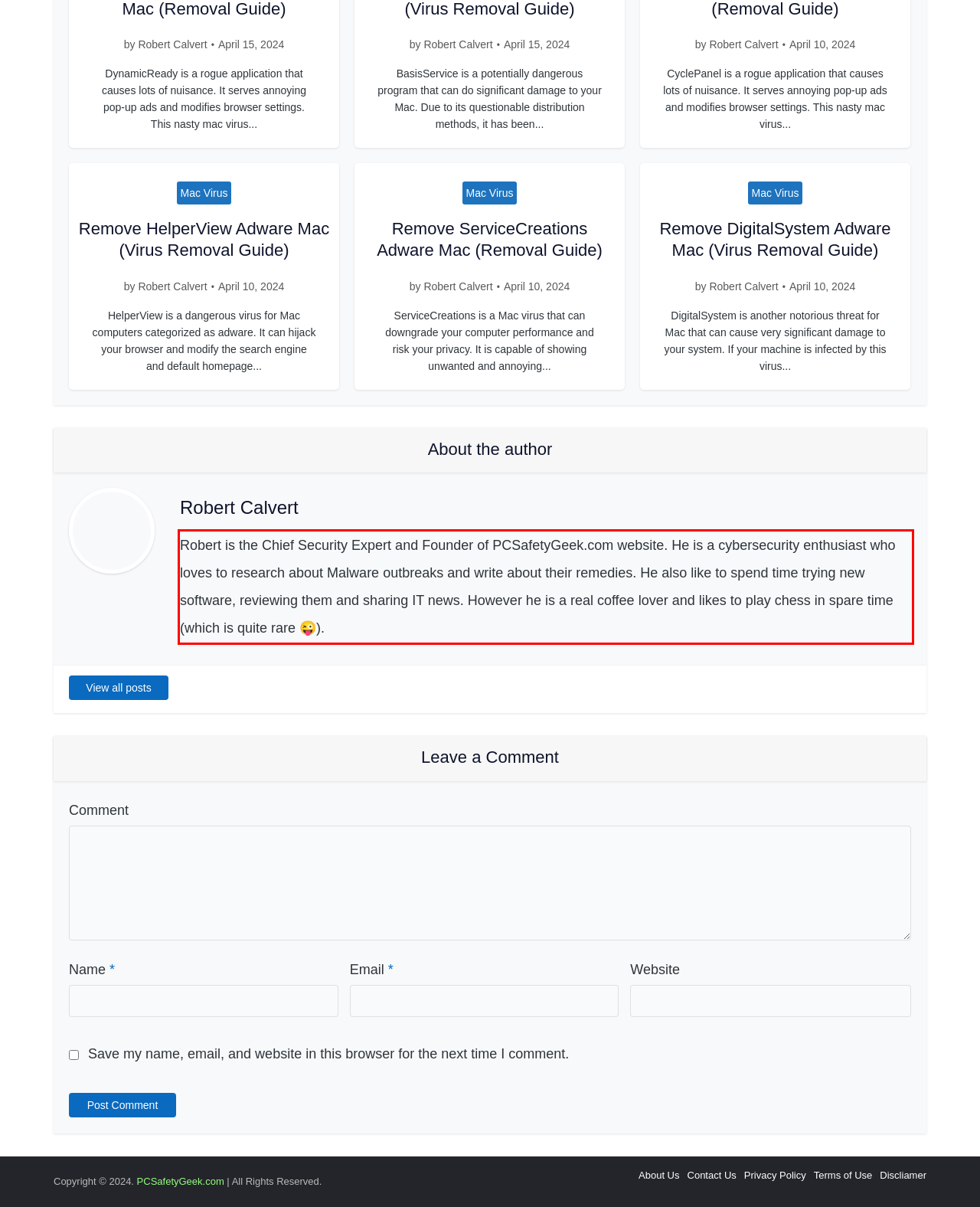Within the provided webpage screenshot, find the red rectangle bounding box and perform OCR to obtain the text content.

Robert is the Chief Security Expert and Founder of PCSafetyGeek.com website. He is a cybersecurity enthusiast who loves to research about Malware outbreaks and write about their remedies. He also like to spend time trying new software, reviewing them and sharing IT news. However he is a real coffee lover and likes to play chess in spare time (which is quite rare 😜).